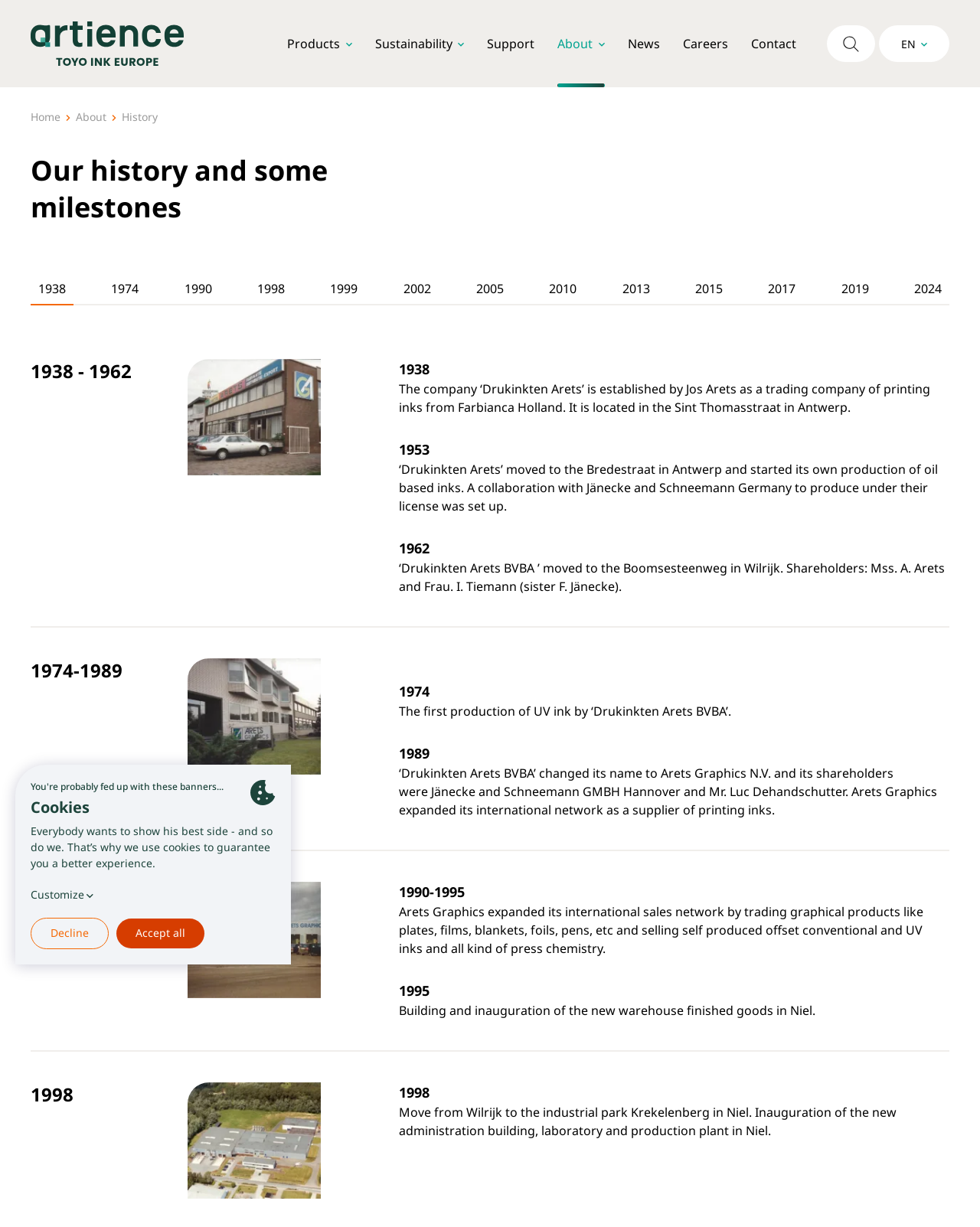Determine the bounding box coordinates of the clickable region to execute the instruction: "View products". The coordinates should be four float numbers between 0 and 1, denoted as [left, top, right, bottom].

[0.287, 0.023, 0.365, 0.048]